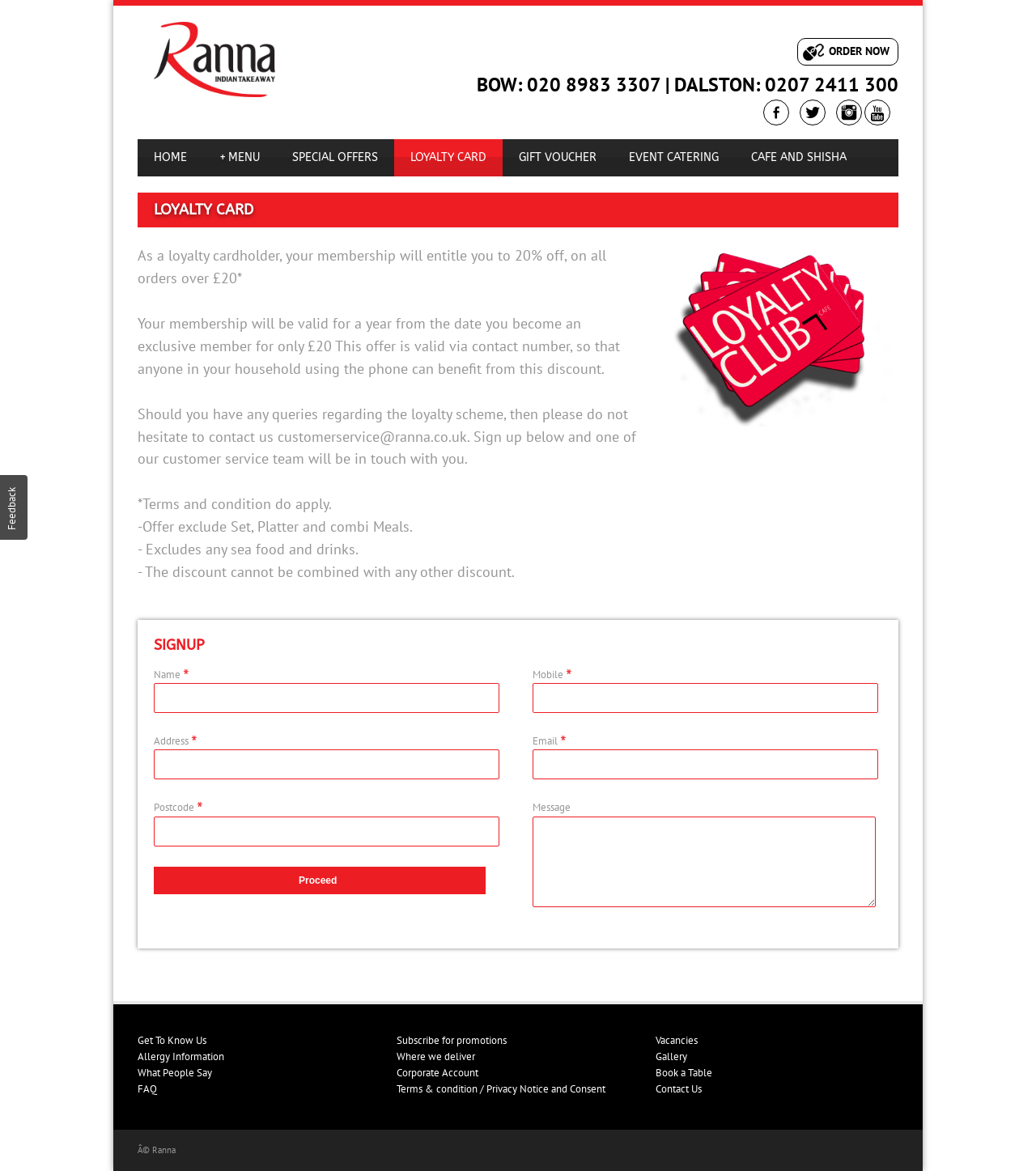Locate the coordinates of the bounding box for the clickable region that fulfills this instruction: "Click HOME".

[0.133, 0.119, 0.196, 0.151]